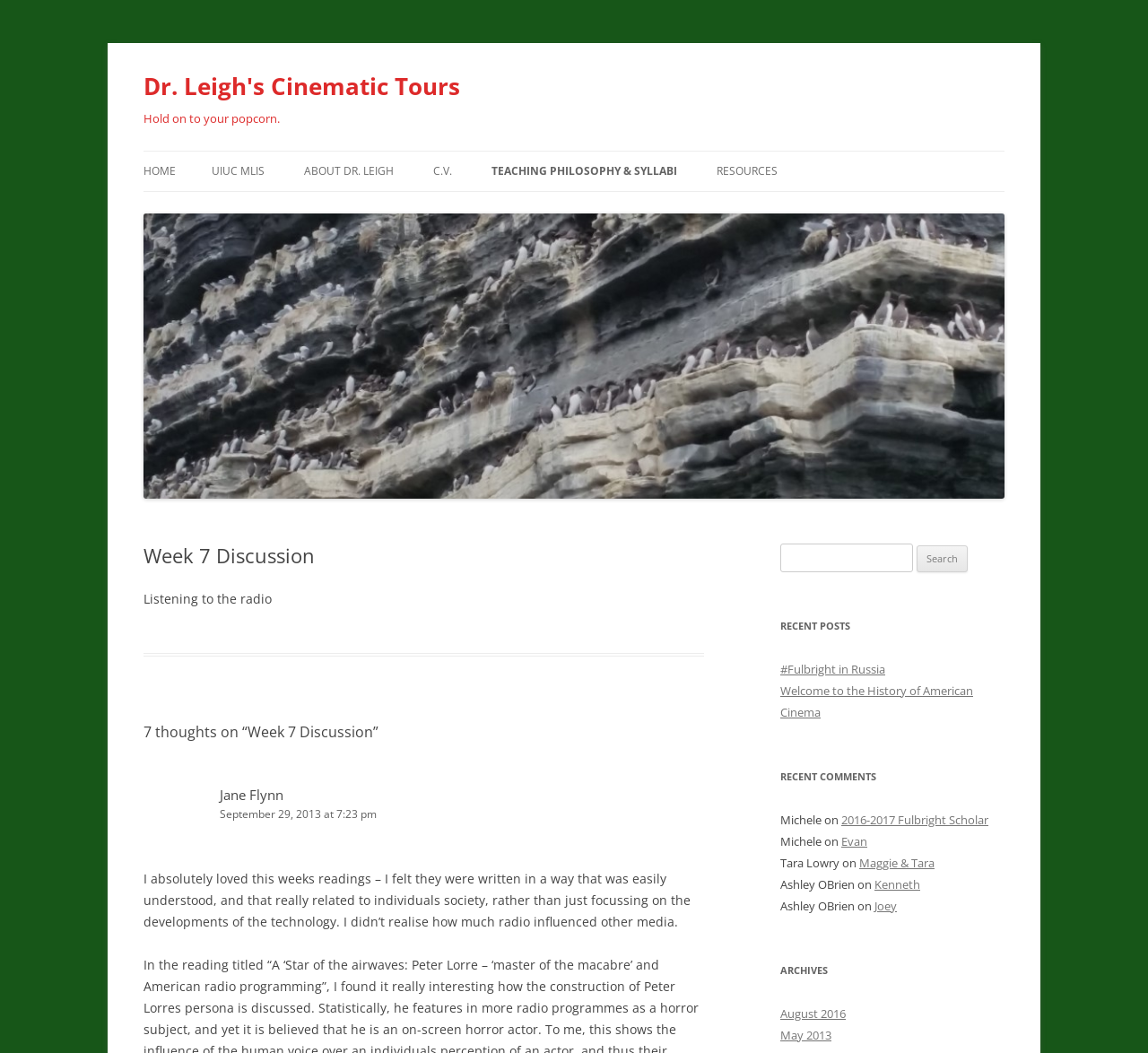Determine the title of the webpage and give its text content.

Dr. Leigh's Cinematic Tours